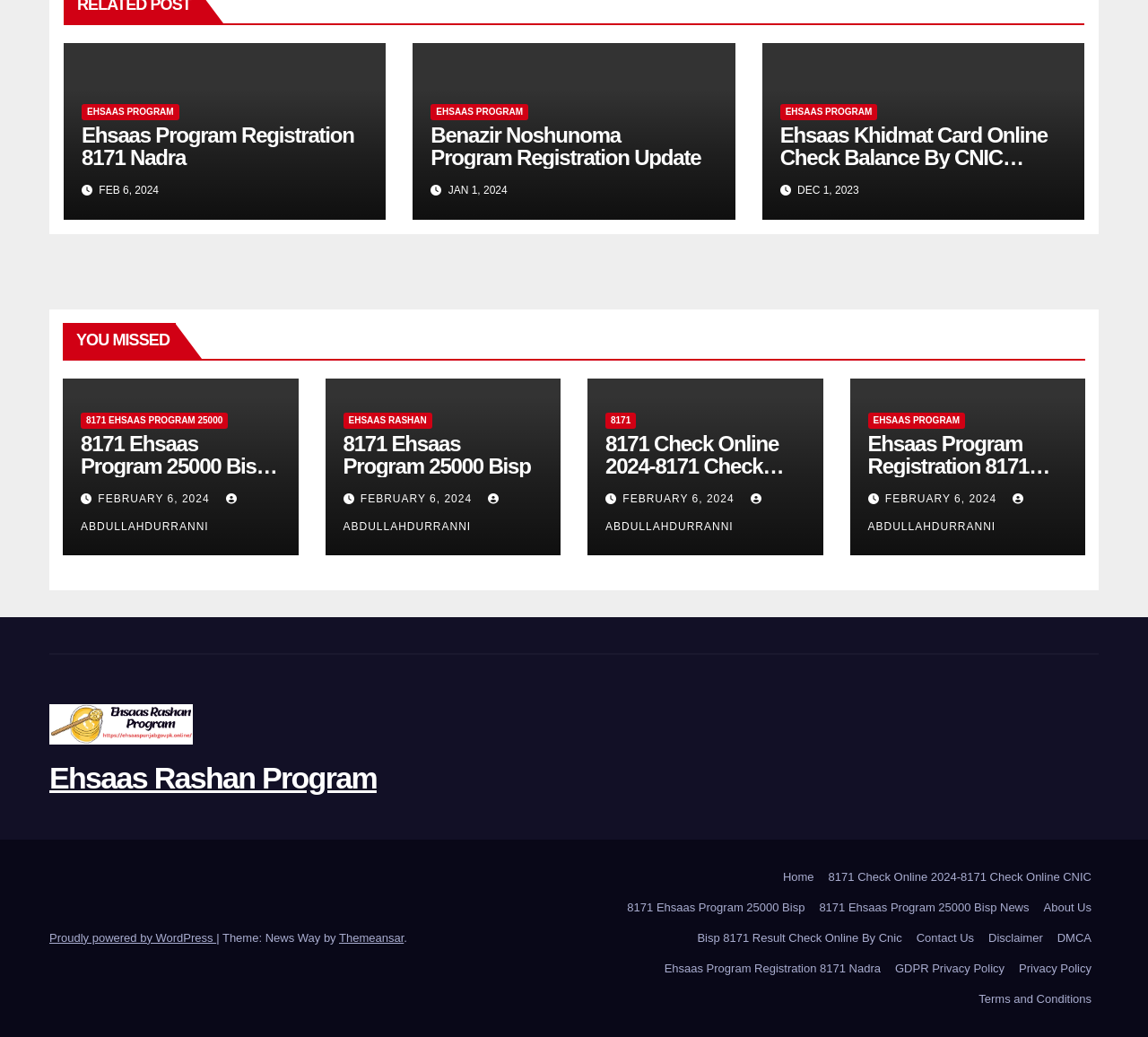Pinpoint the bounding box coordinates of the clickable element to carry out the following instruction: "Check Ehsaas Khidmat Card Online Check Balance By CNIC."

[0.679, 0.119, 0.929, 0.162]